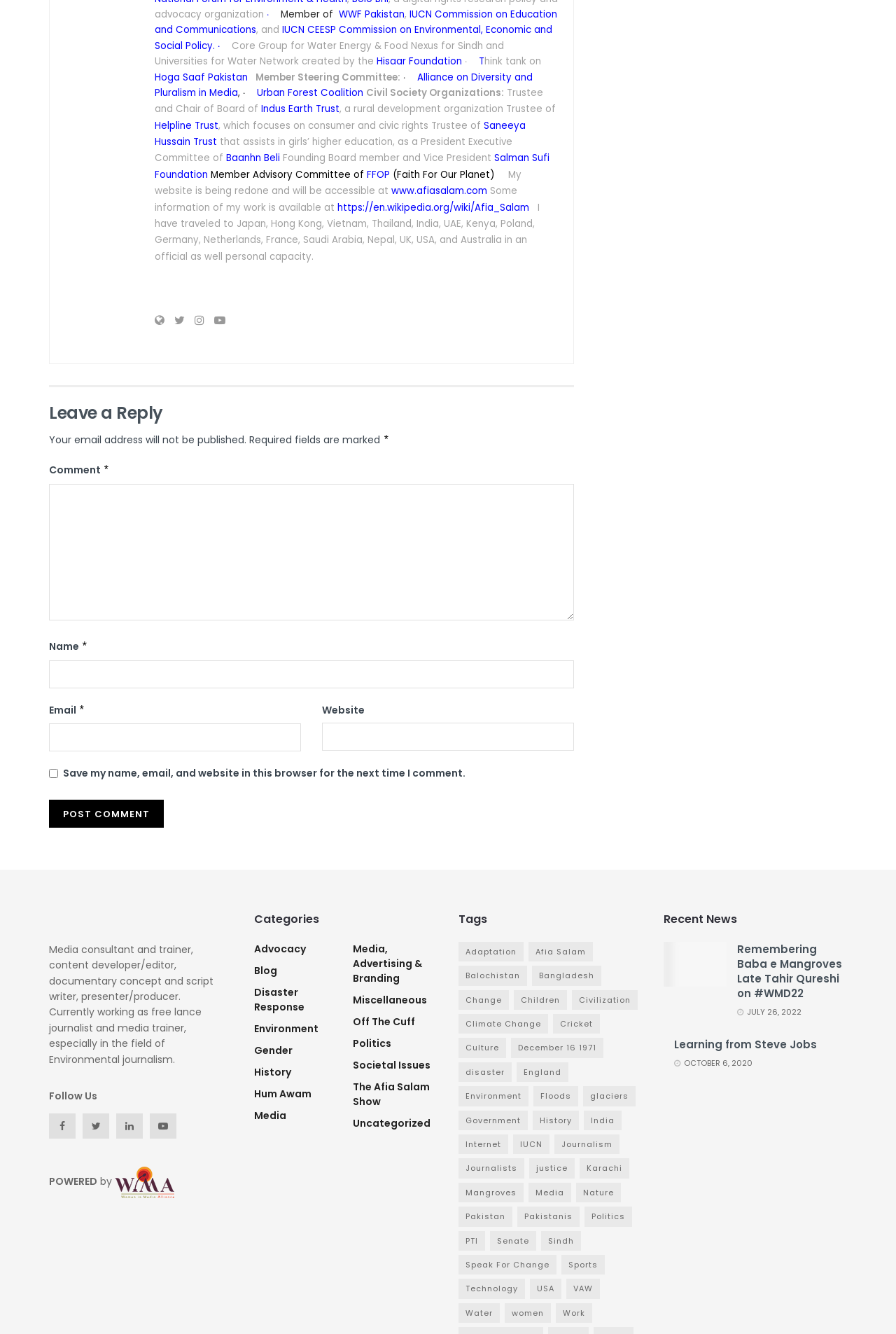Find the bounding box coordinates of the clickable area required to complete the following action: "Enter your name in the 'Name' field".

[0.055, 0.495, 0.641, 0.516]